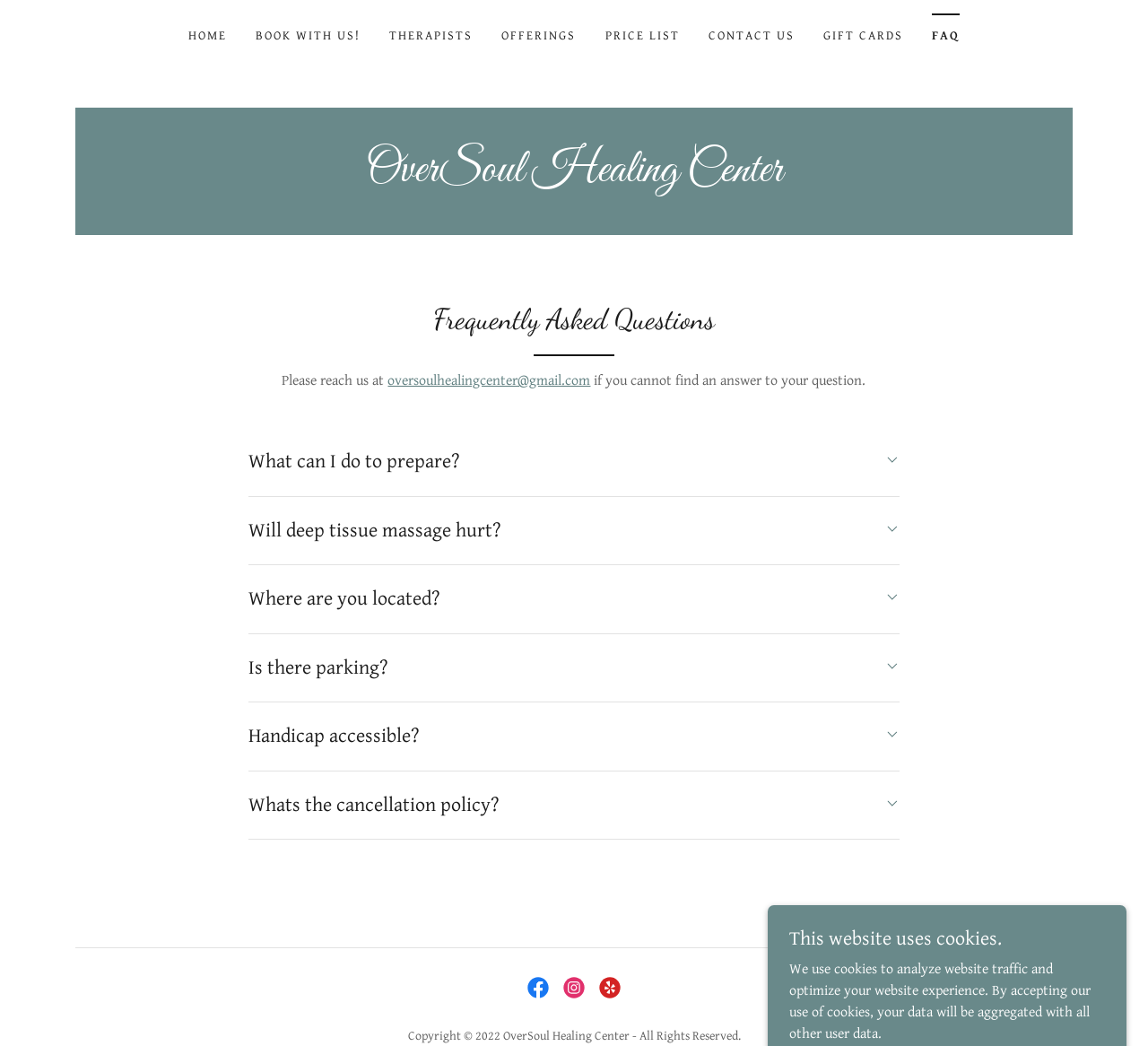What are the social media links available?
Use the information from the image to give a detailed answer to the question.

I found the answer by looking at the bottom of the webpage, where there are three social media links: Facebook, Instagram, and Yelp. These links are represented by their respective icons.